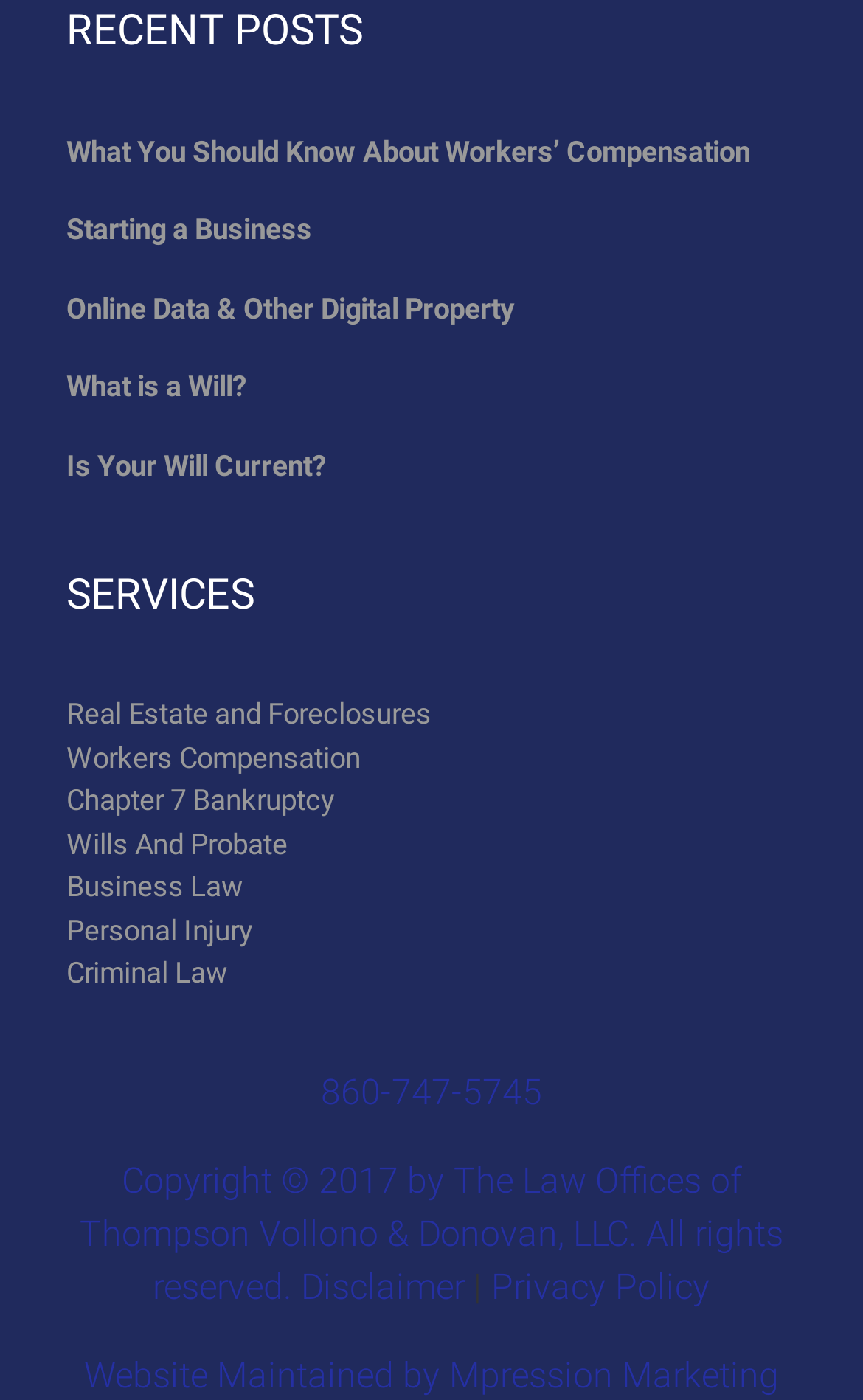Determine the bounding box coordinates of the section to be clicked to follow the instruction: "Get information about starting a business". The coordinates should be given as four float numbers between 0 and 1, formatted as [left, top, right, bottom].

[0.077, 0.149, 0.362, 0.179]